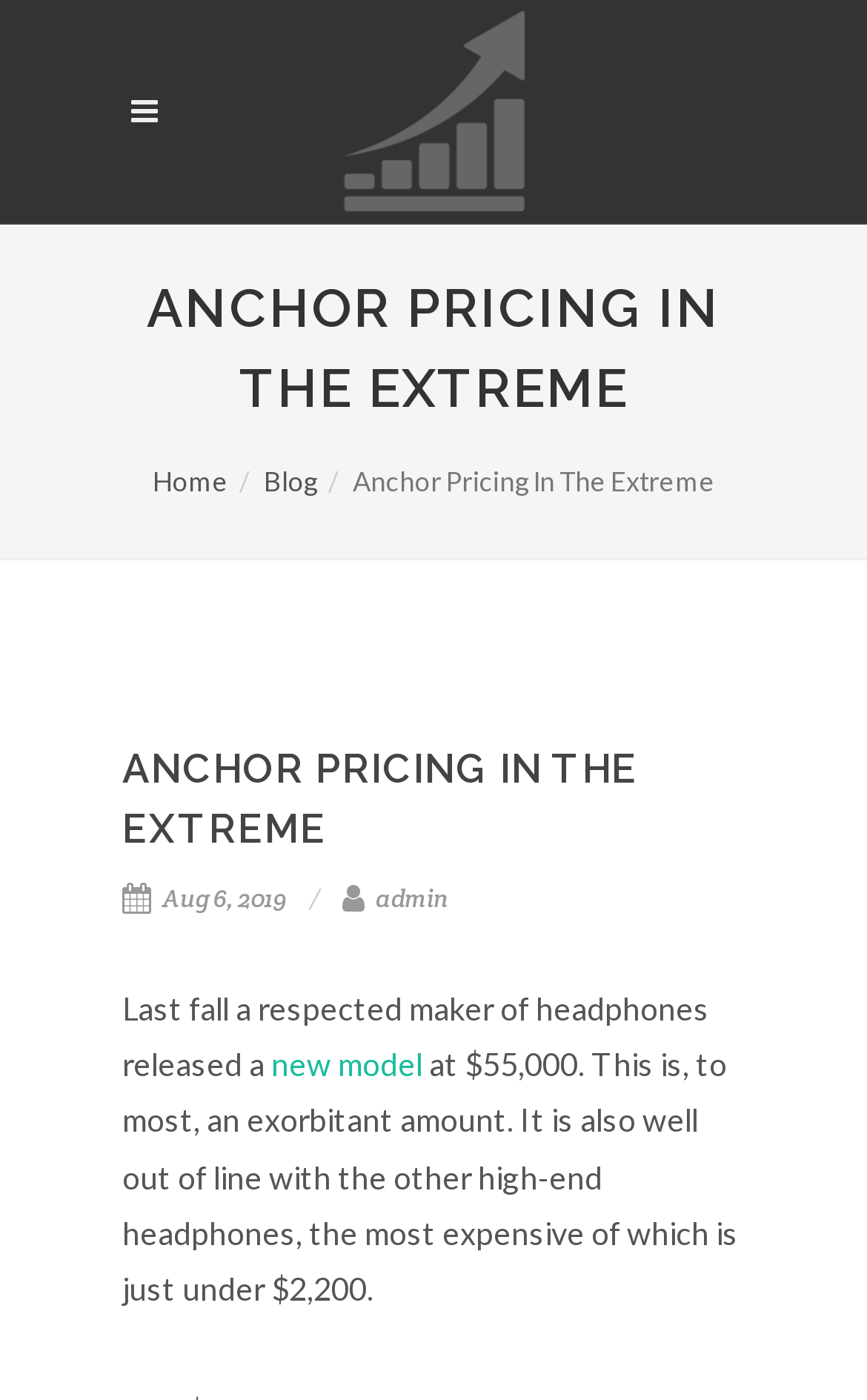Please find the top heading of the webpage and generate its text.

ANCHOR PRICING IN THE EXTREME